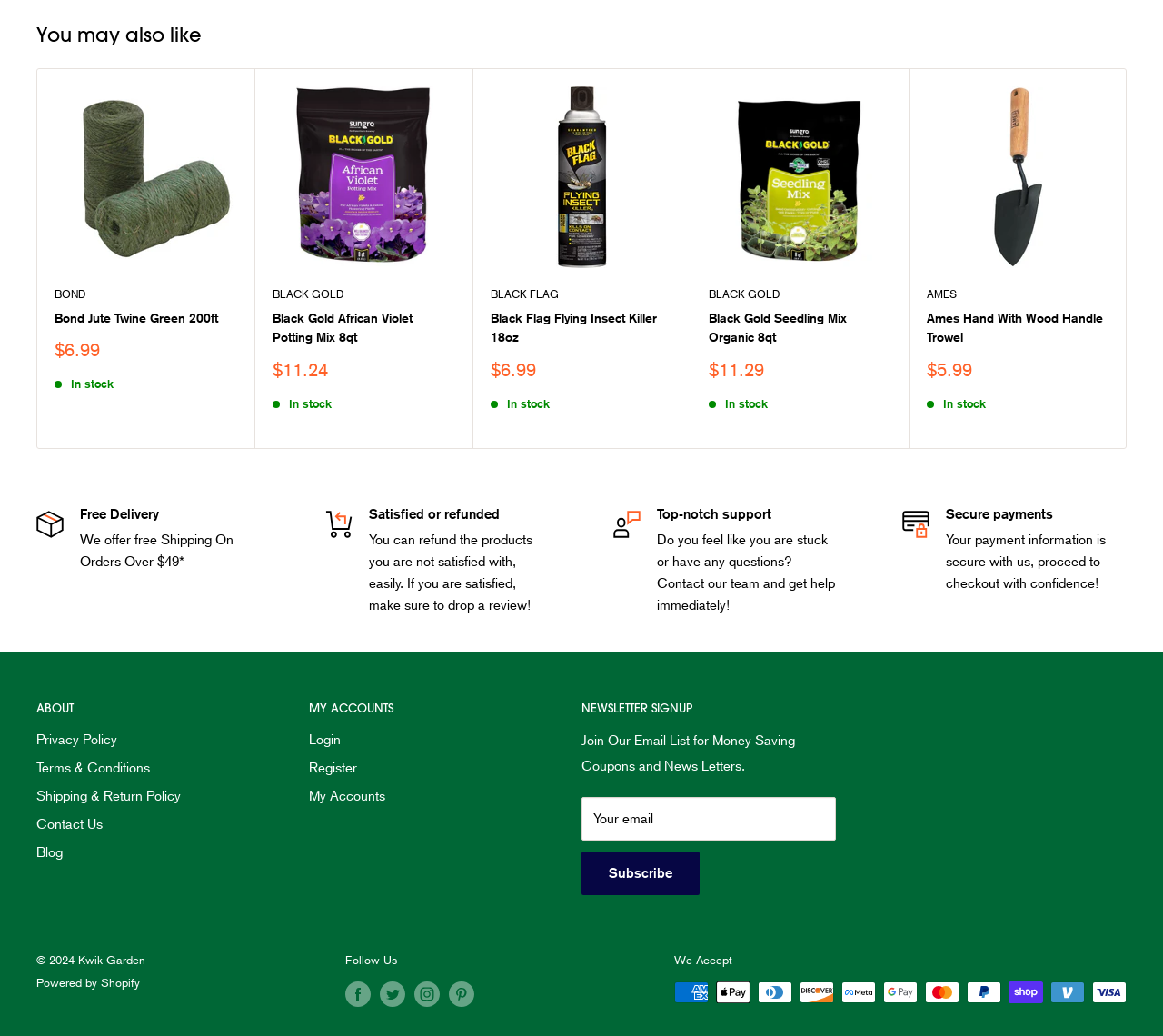How many payment methods are accepted?
We need a detailed and meticulous answer to the question.

I found the number of payment methods accepted by counting the images of payment methods in the footer section, which are American Express, Apple Pay, Diners Club, Discover, Meta Pay, Google Pay, and Mastercard.